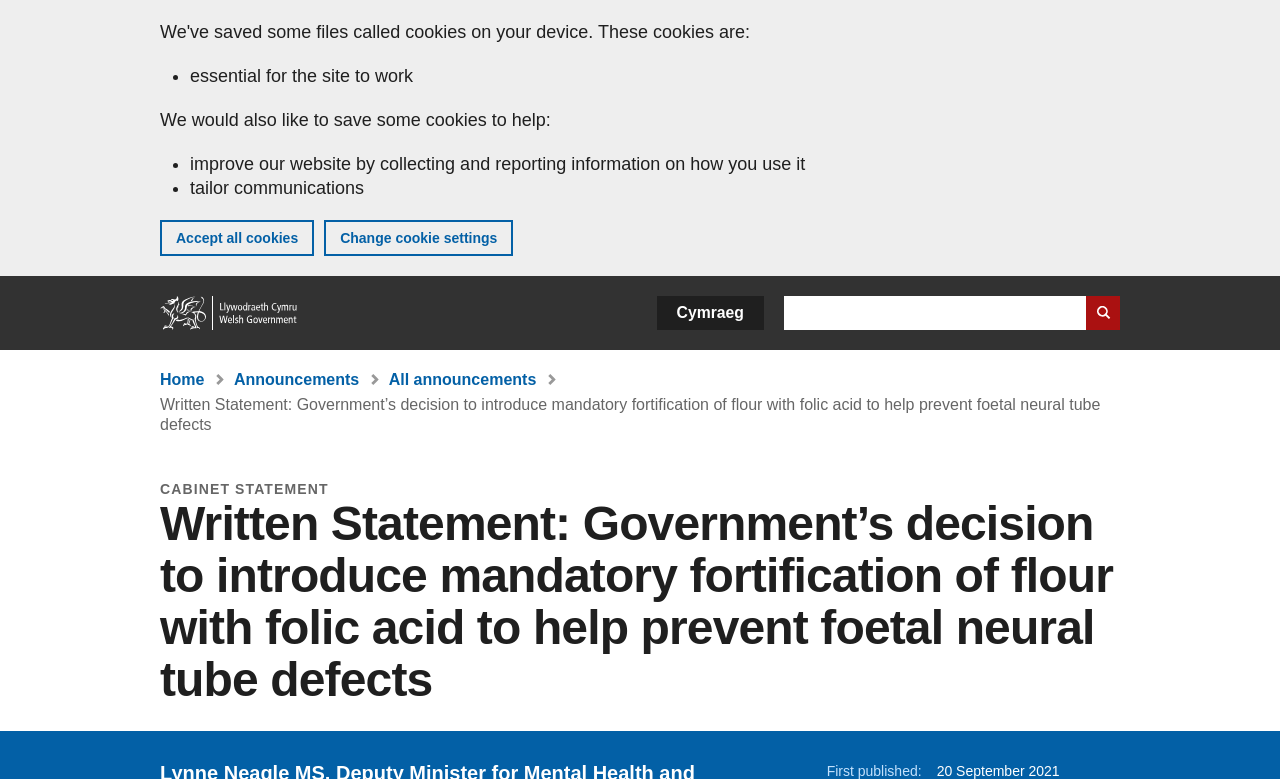Identify the bounding box coordinates of the specific part of the webpage to click to complete this instruction: "View all announcements".

[0.304, 0.476, 0.419, 0.498]